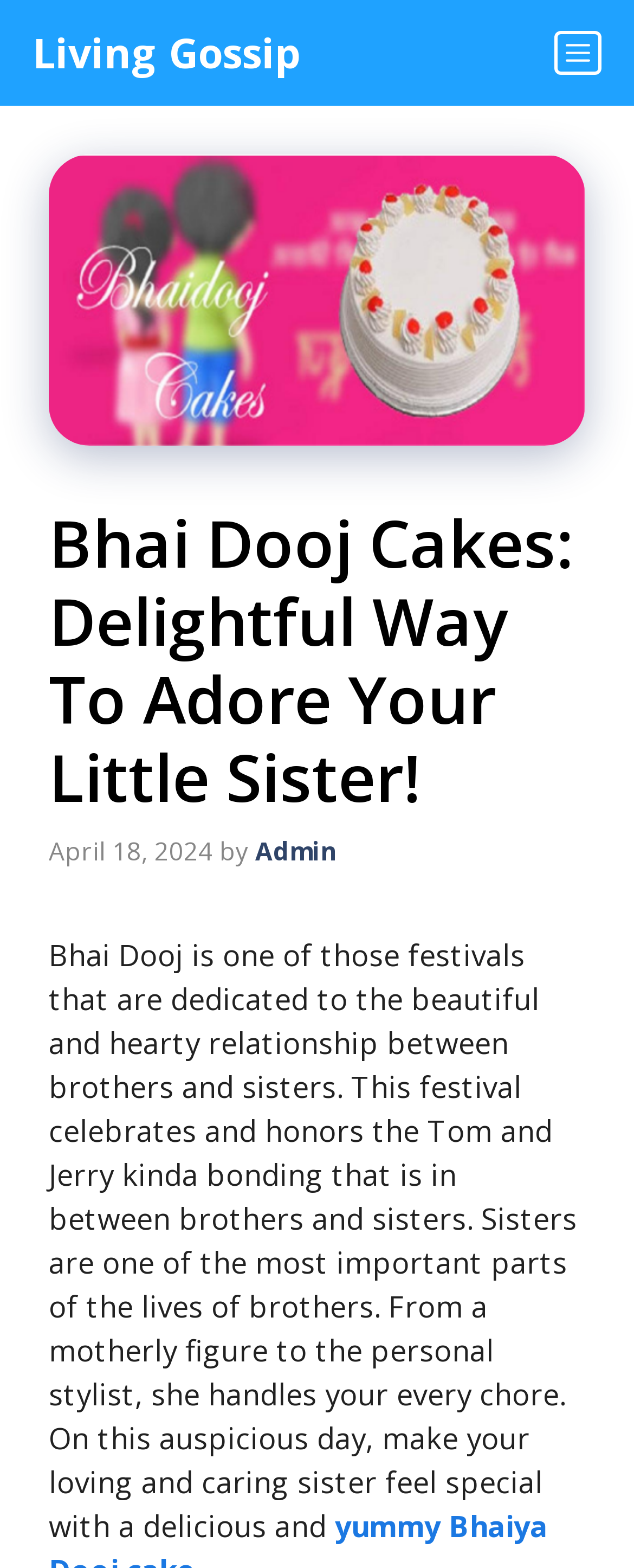Show the bounding box coordinates for the HTML element as described: "Living Gossip".

[0.051, 0.0, 0.474, 0.067]